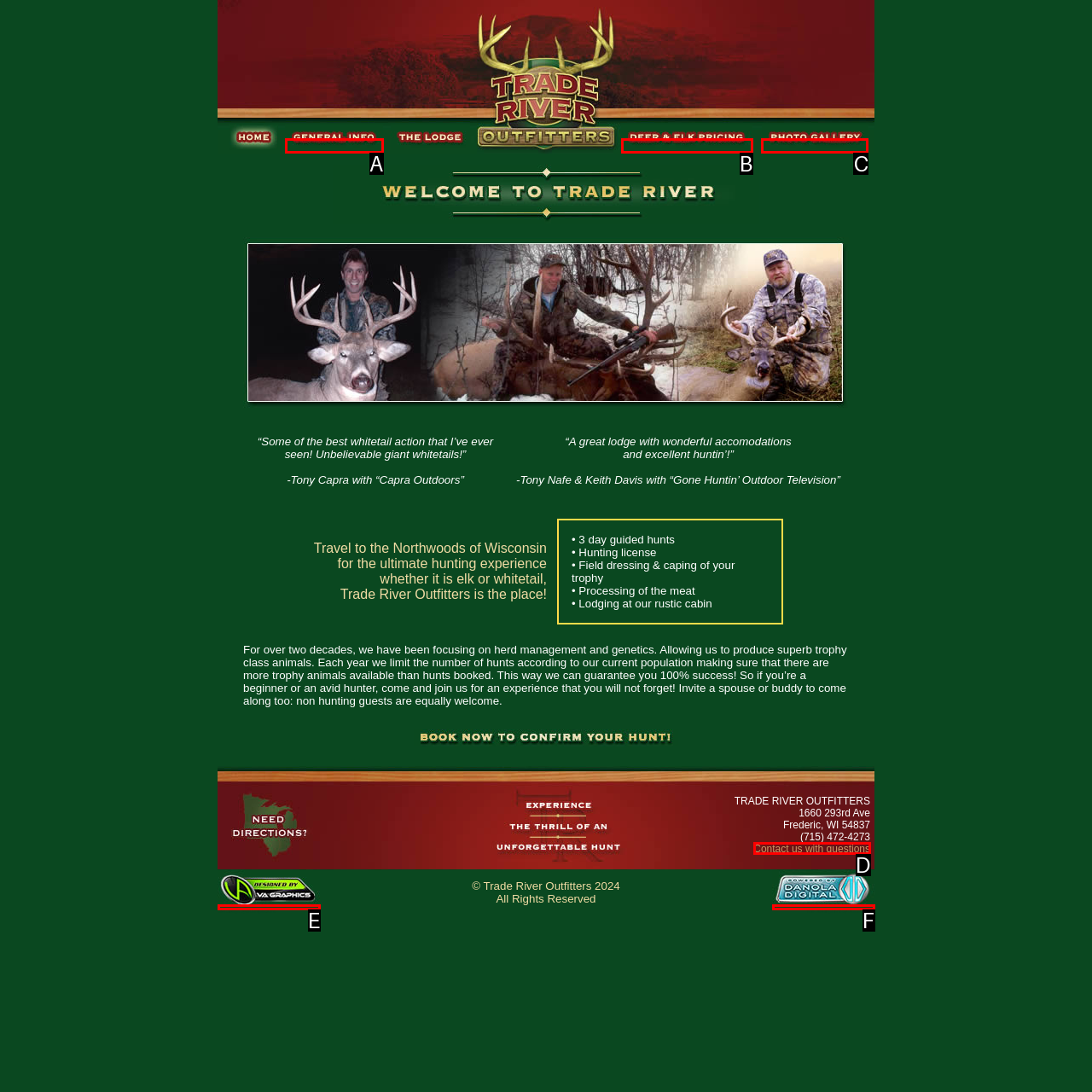Select the letter from the given choices that aligns best with the description: Contact us with questions. Reply with the specific letter only.

D